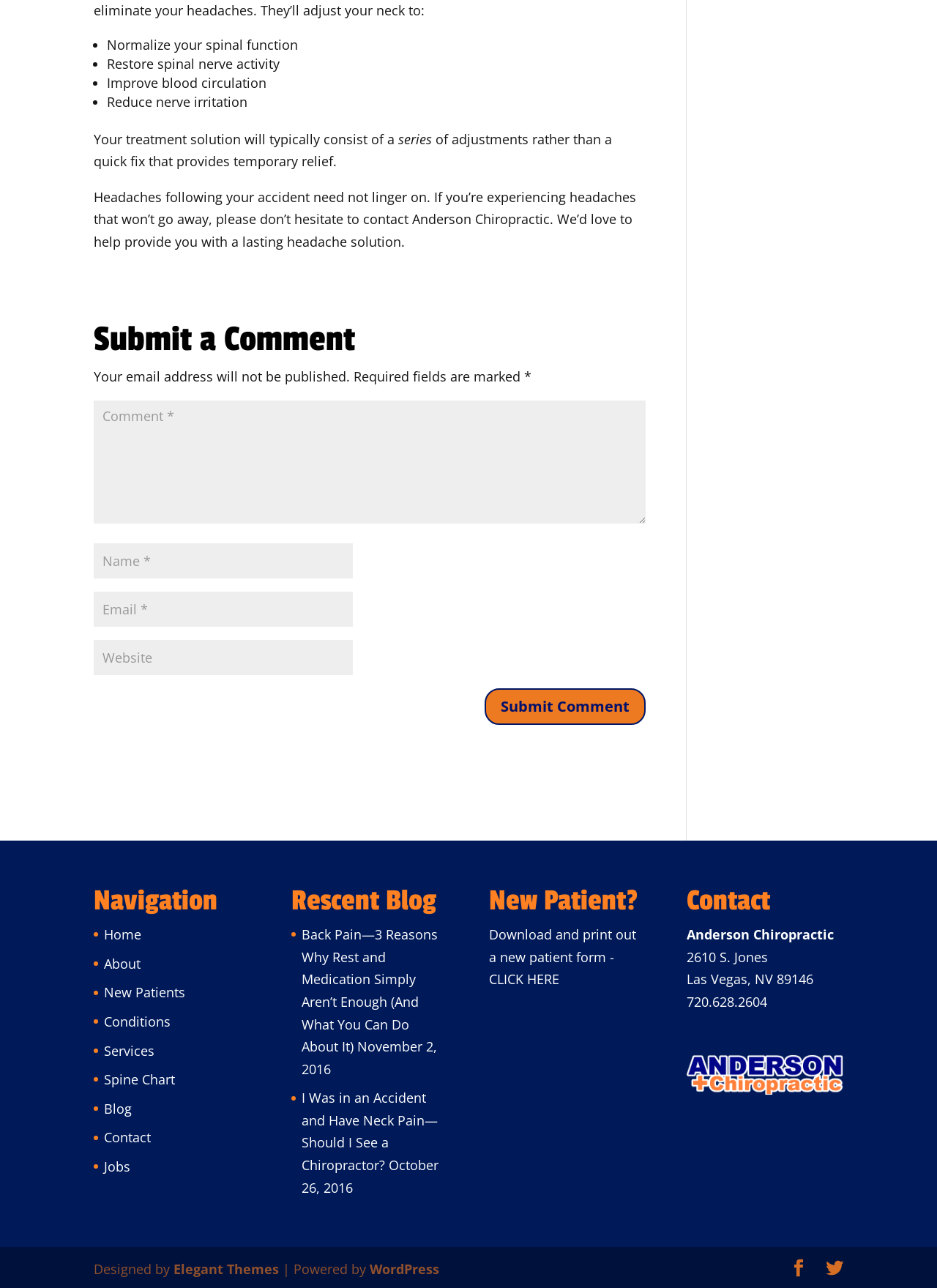Please specify the bounding box coordinates of the element that should be clicked to execute the given instruction: 'Read the blog post about back pain'. Ensure the coordinates are four float numbers between 0 and 1, expressed as [left, top, right, bottom].

[0.322, 0.719, 0.467, 0.819]